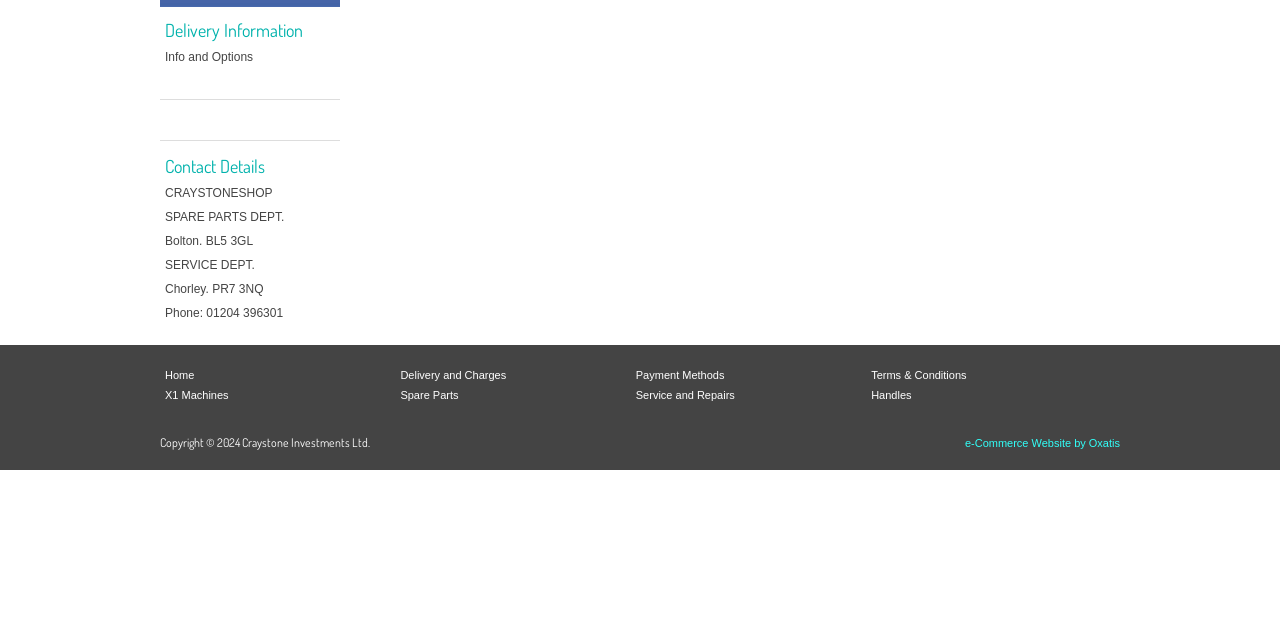Specify the bounding box coordinates (top-left x, top-left y, bottom-right x, bottom-right y) of the UI element in the screenshot that matches this description: Delivery and Charges

[0.313, 0.576, 0.395, 0.595]